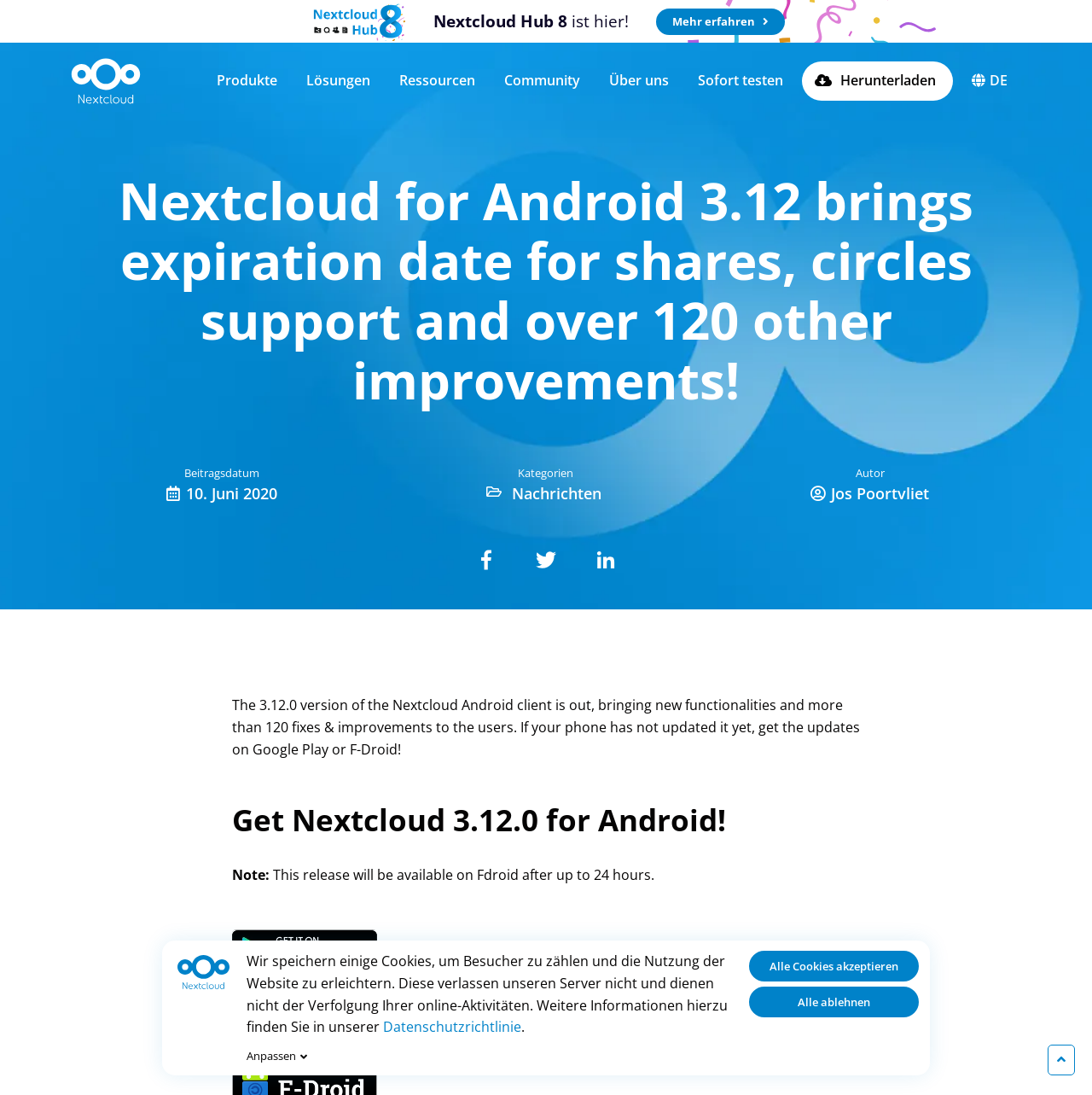Based on the image, provide a detailed and complete answer to the question: 
Who is the author of the blog post?

I found a static text 'Autor' followed by 'Jos Poortvliet' which suggests that Jos Poortvliet is the author of the blog post.